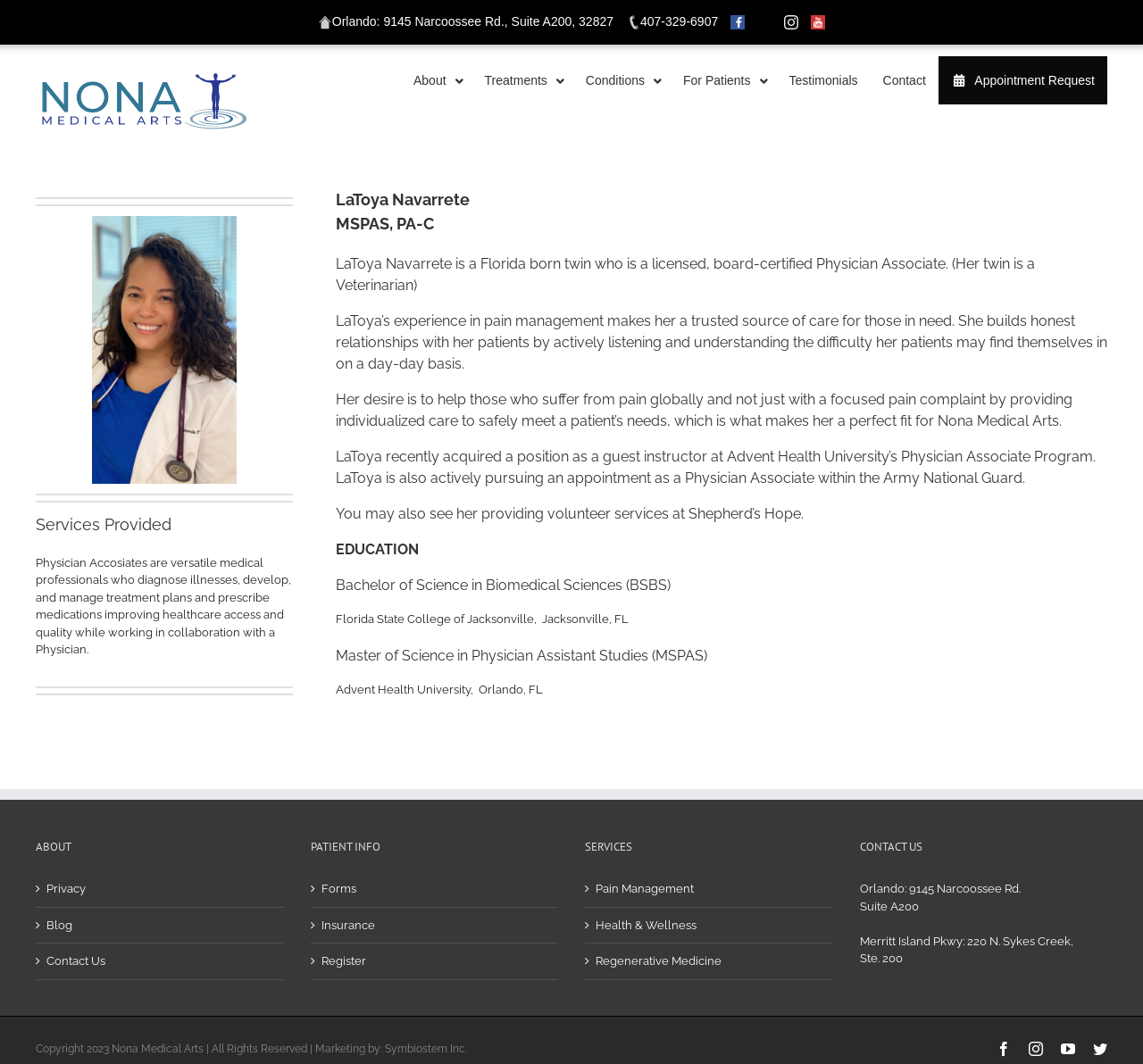From the webpage screenshot, identify the region described by Plenty of Fish Review. Provide the bounding box coordinates as (top-left x, top-left y, bottom-right x, bottom-right y), with each value being a floating point number between 0 and 1.

None